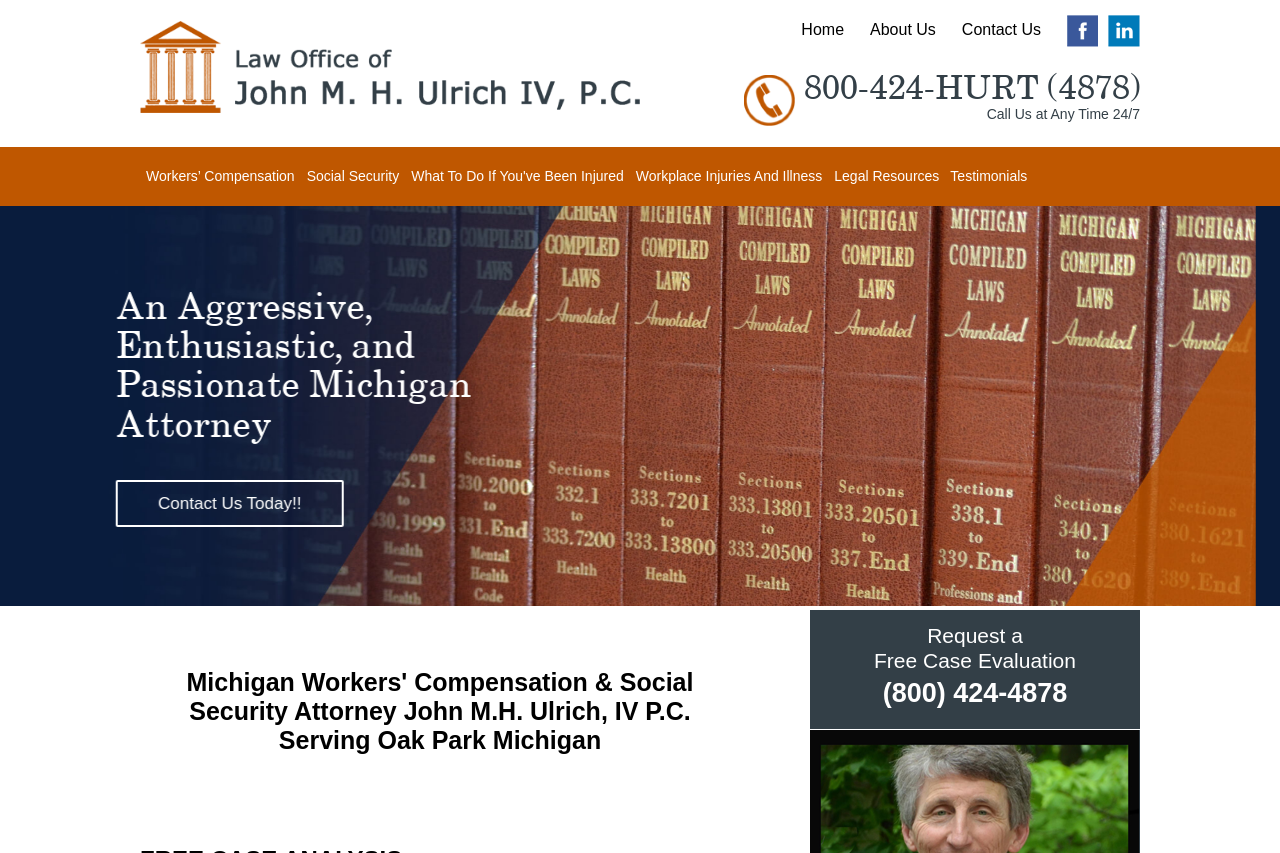Analyze the image and give a detailed response to the question:
How many social media links are available on the webpage?

I counted the social media links by looking at the top right corner of the webpage, where I found links to Facebook and Linkedin, which are two social media platforms.